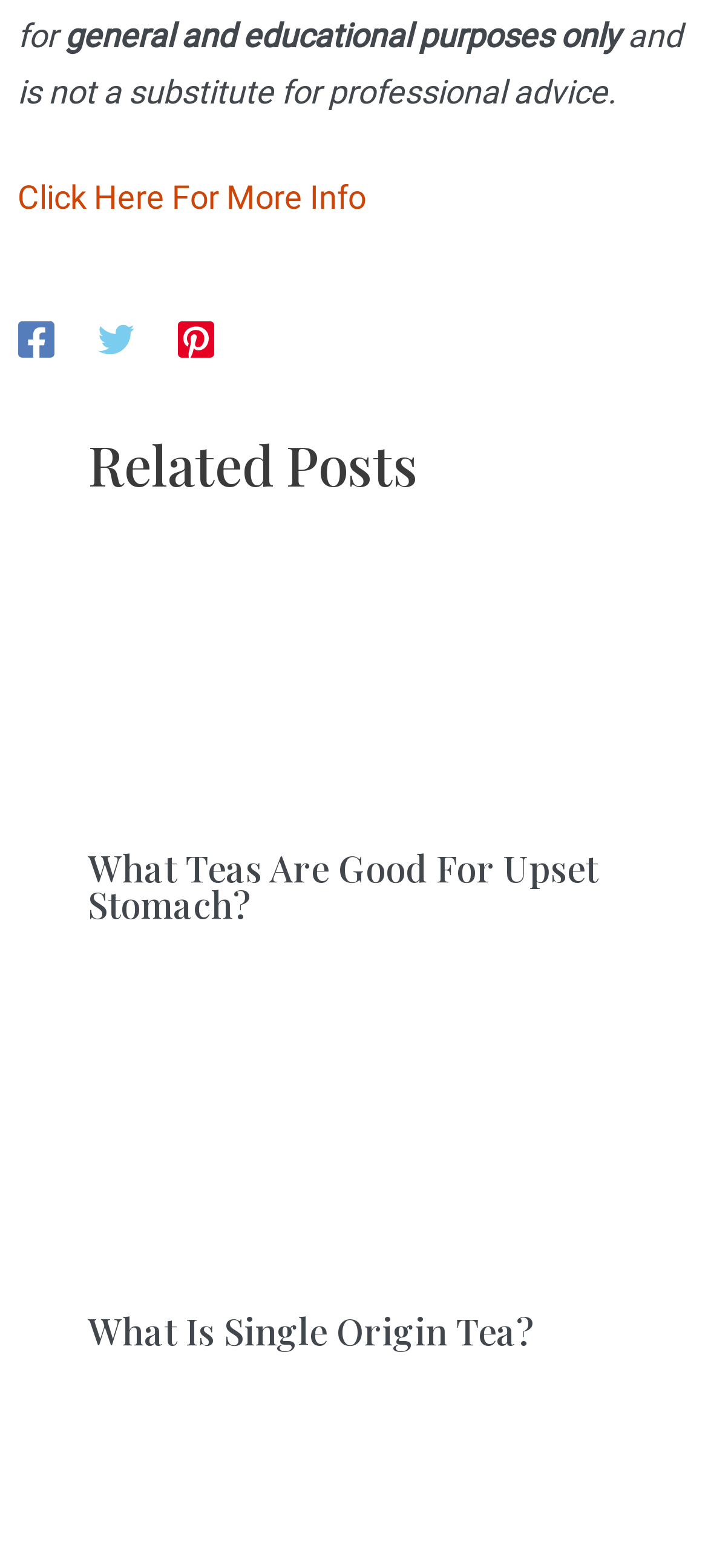Locate the bounding box coordinates of the clickable part needed for the task: "Click on Facebook".

[0.025, 0.203, 0.076, 0.229]